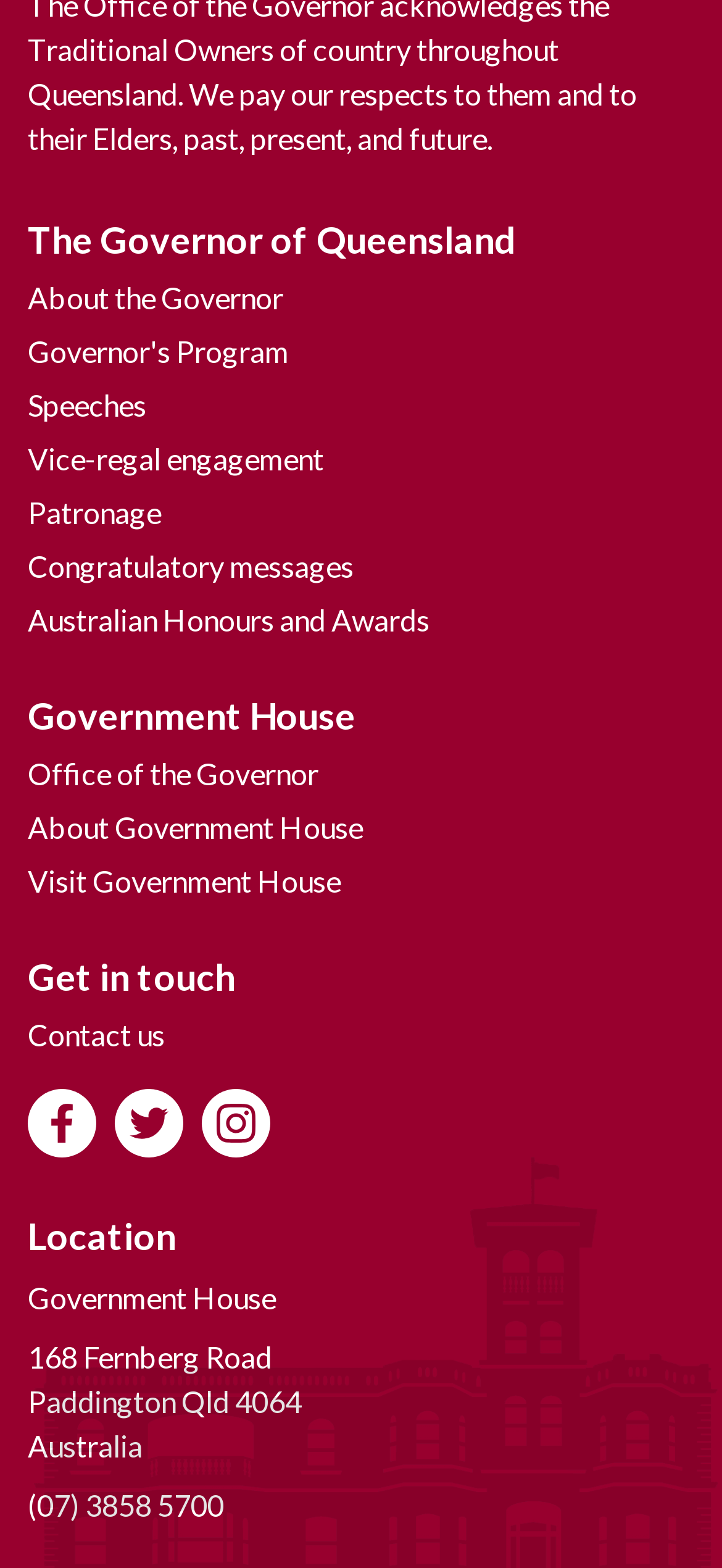Provide the bounding box coordinates for the area that should be clicked to complete the instruction: "Read privacy notice".

None